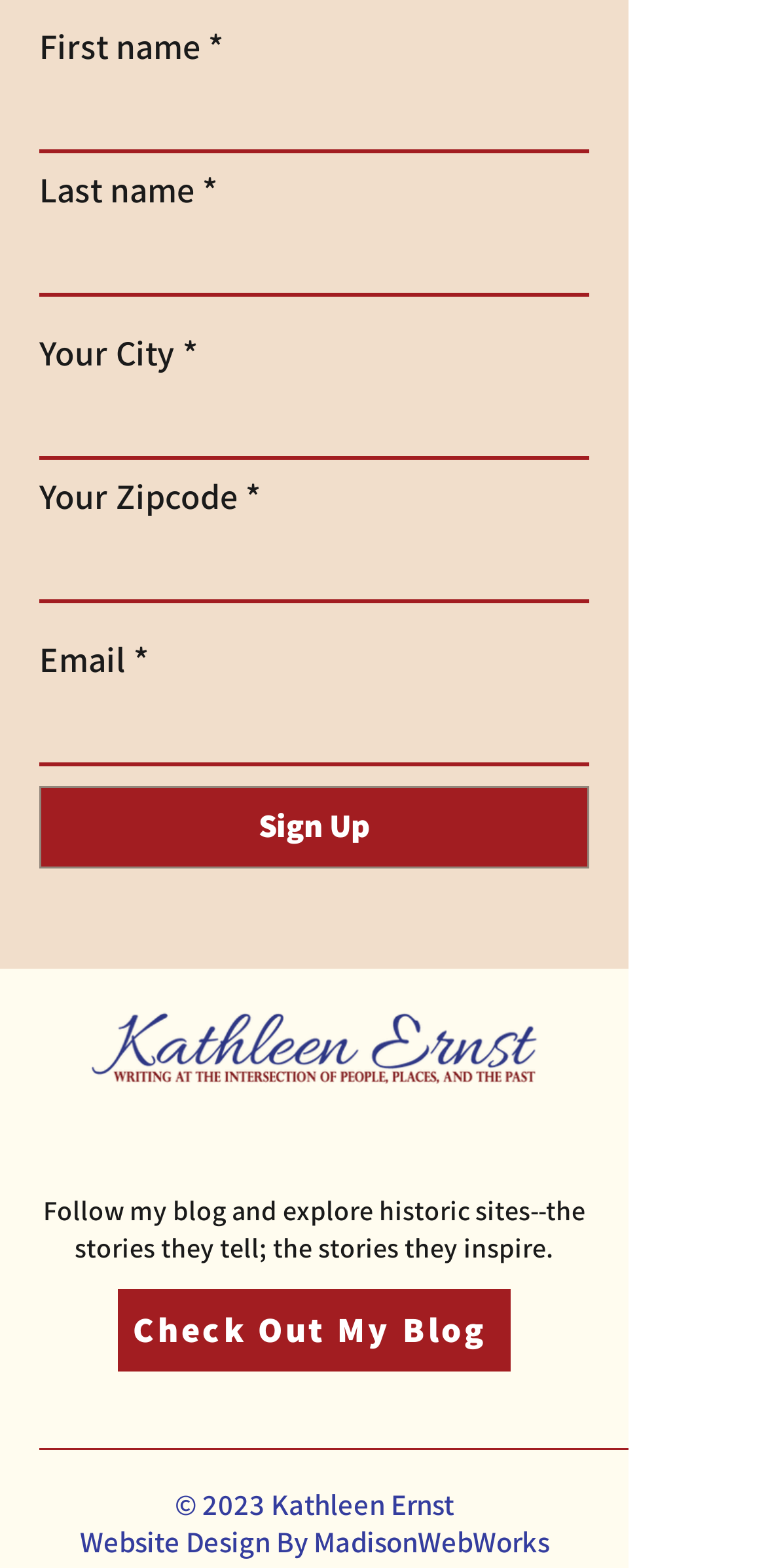Please identify the bounding box coordinates of the area that needs to be clicked to fulfill the following instruction: "Input email."

[0.051, 0.439, 0.769, 0.488]